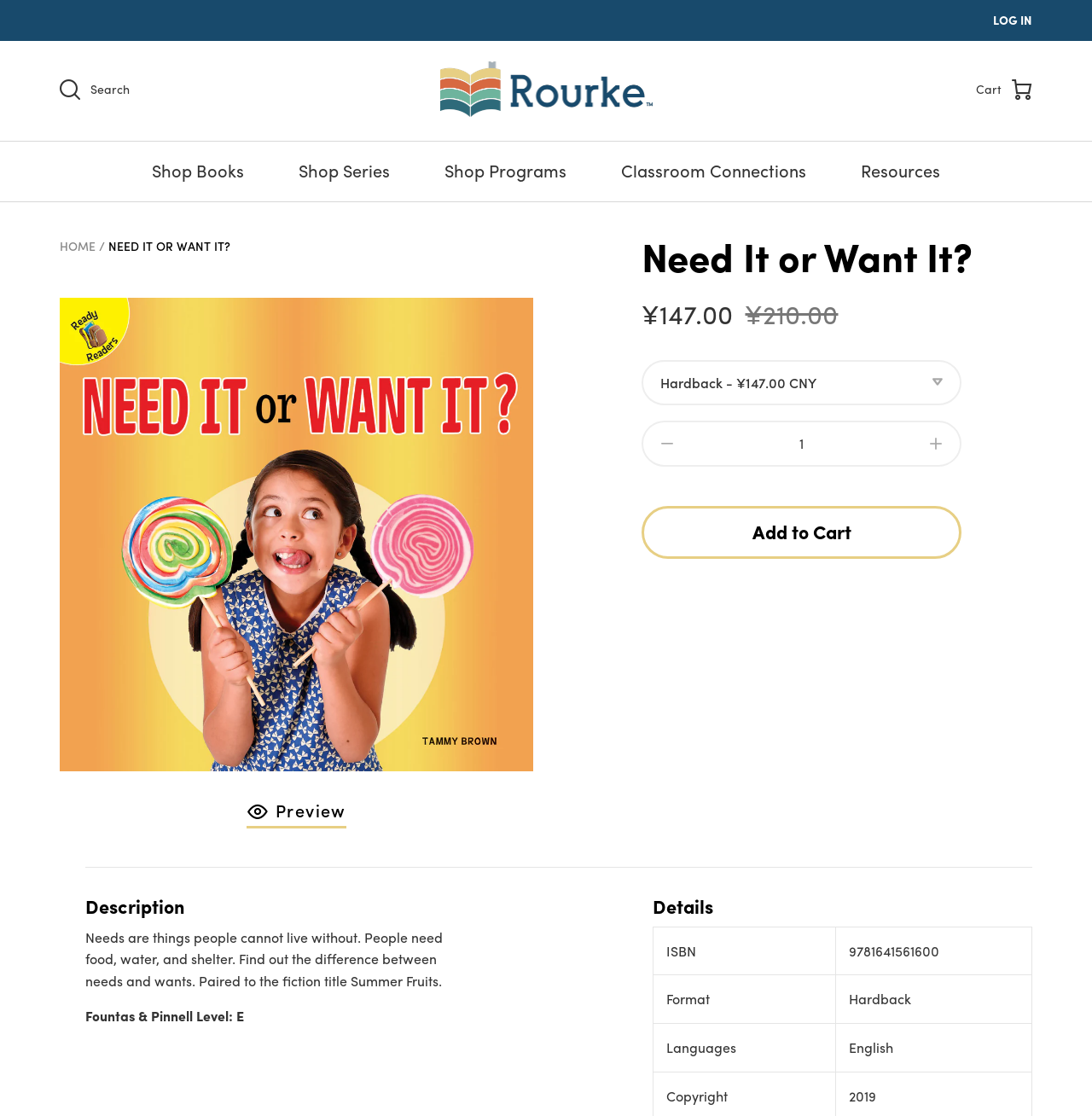Please find the bounding box coordinates of the element that must be clicked to perform the given instruction: "Go to Admissions page". The coordinates should be four float numbers from 0 to 1, i.e., [left, top, right, bottom].

None